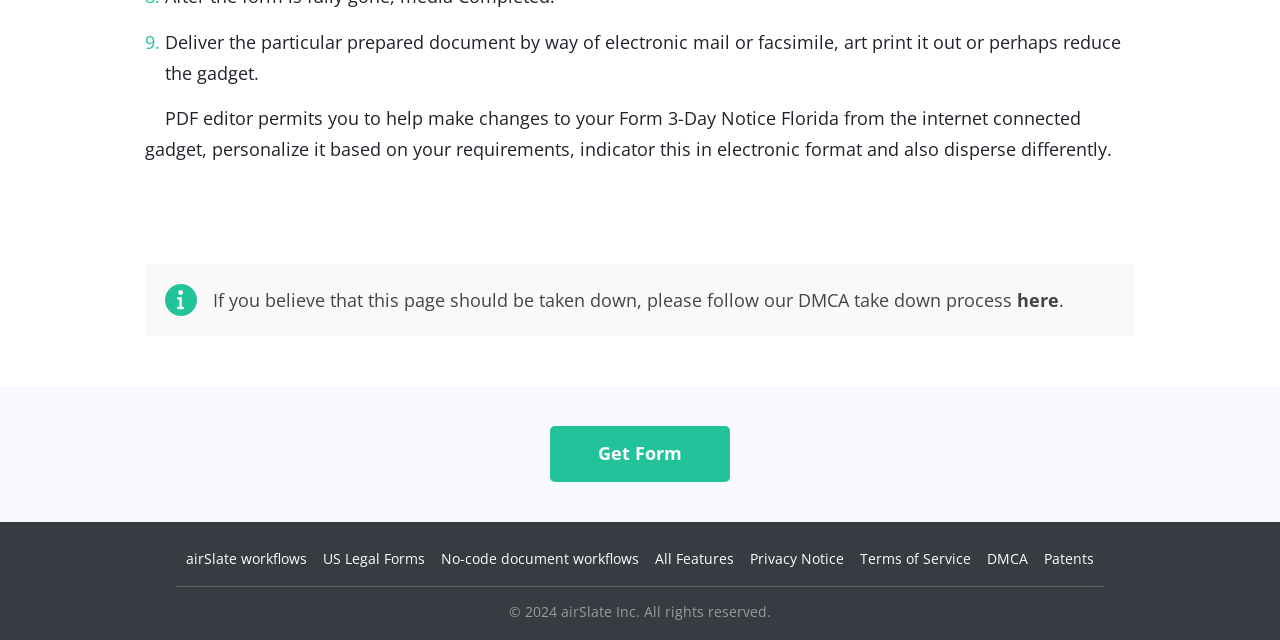Look at the image and answer the question in detail:
Where can I find the DMCA take down process?

The link 'here' is located next to the StaticText 'If you believe that this page should be taken down, please follow our DMCA take down process', indicating that the DMCA take down process can be found by clicking on the 'here' link.